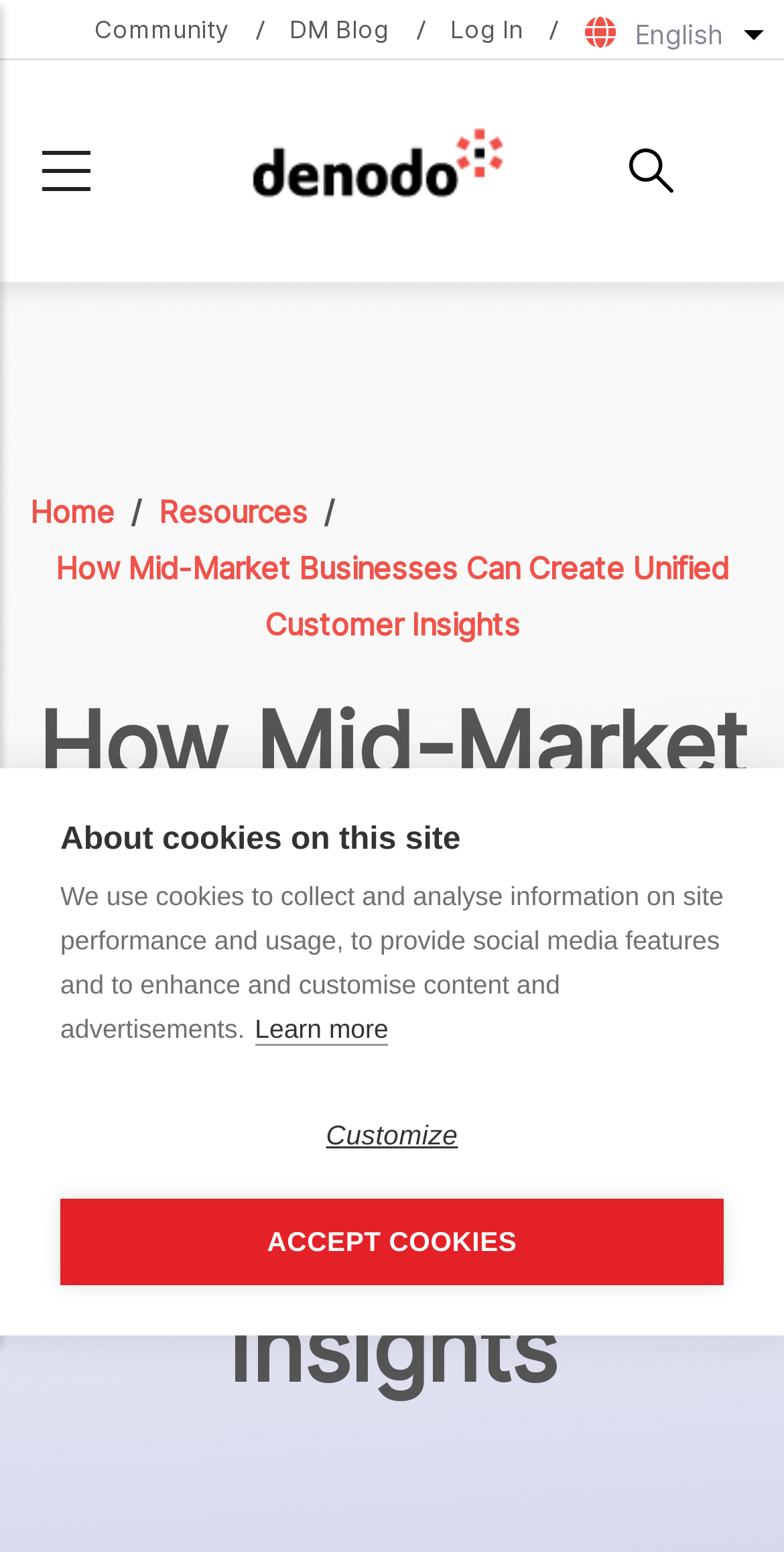How many links are in the sidebar? From the image, respond with a single word or brief phrase.

3